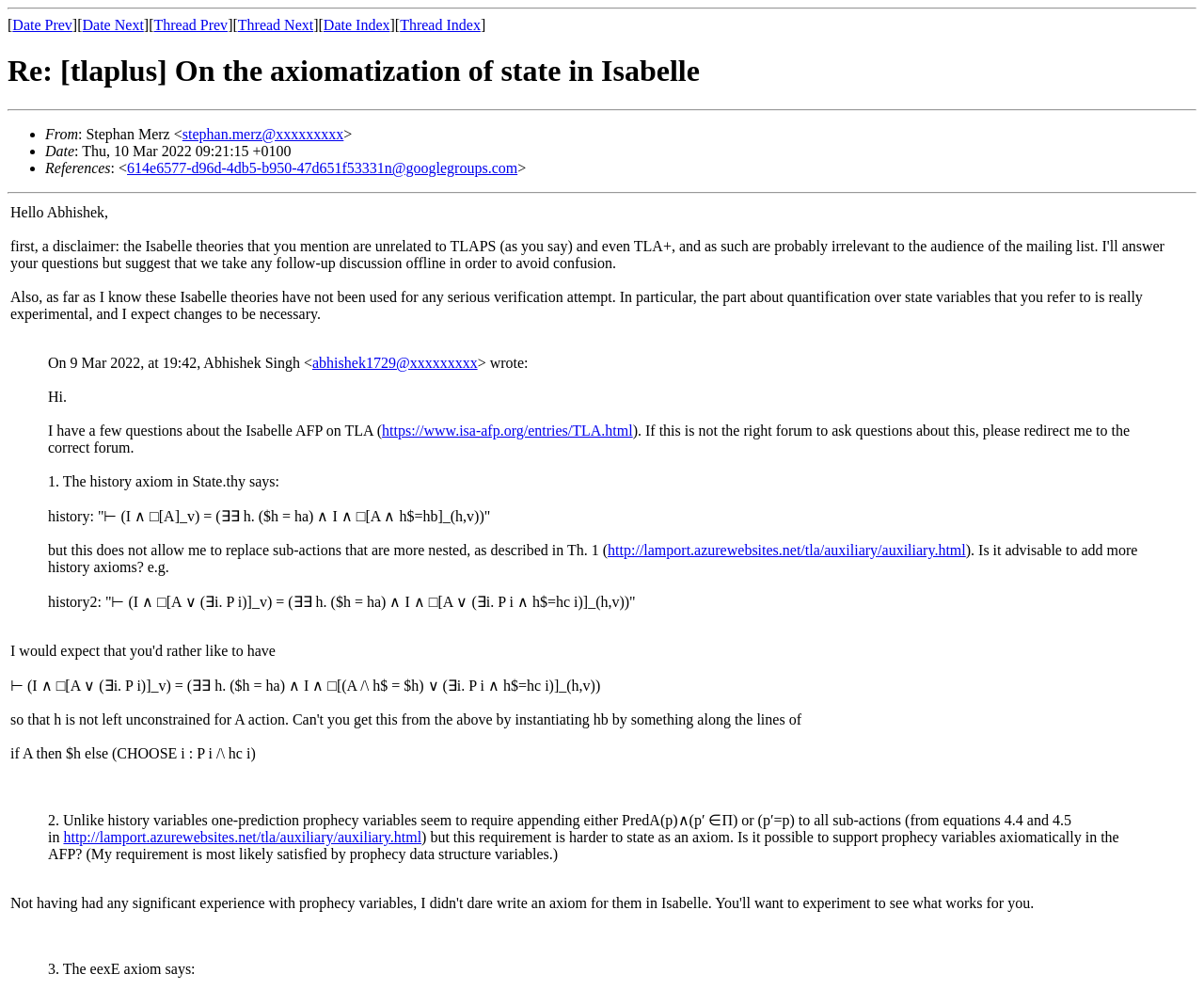Provide an in-depth caption for the webpage.

This webpage appears to be a discussion forum or email thread related to the axiomatization of state in Isabelle, a proof assistant. The page is divided into several sections, with a heading at the top that reads "Re: [tlaplus] On the axiomatization of state in Isabelle".

Below the heading, there are several links and separators that seem to be navigation elements, allowing users to move to previous or next dates, threads, or indexes. 

The main content of the page is a blockquote section that contains a discussion thread. The thread starts with a message from Abhishek Singh, who asks several questions about the Isabelle AFP on TLA. The questions are related to the history axiom in State.thy, the advisability of adding more history axioms, and the support for prophecy variables axiomatically in the AFP.

The message includes several links to external resources, such as the Isabelle AFP website and a webpage on TLA auxiliary concepts. The text also contains mathematical formulas and symbols, suggesting that the discussion is technical and related to formal verification or proof theory.

The blockquote section is followed by another separator, and then there are several static text elements that seem to be part of the discussion thread, including a response to Abhishek Singh's questions. The response includes more mathematical formulas and symbols, as well as a blockquote section that contains additional questions and comments.